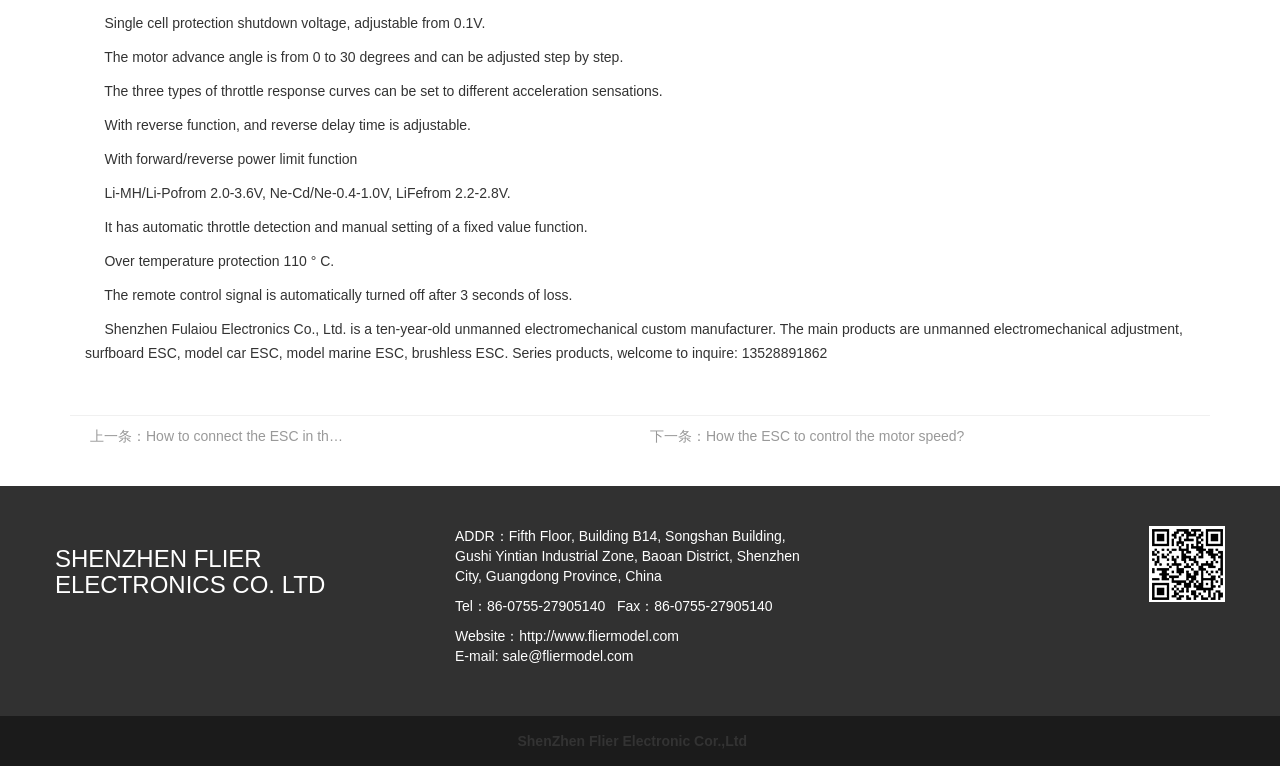What is the fax number of Shenzhen Flier Electronics Co. Ltd?
Please answer the question with a detailed response using the information from the screenshot.

According to the StaticText element with bounding box coordinates [0.355, 0.78, 0.607, 0.801], the fax number of Shenzhen Flier Electronics Co. Ltd is 86-0755-27905140.